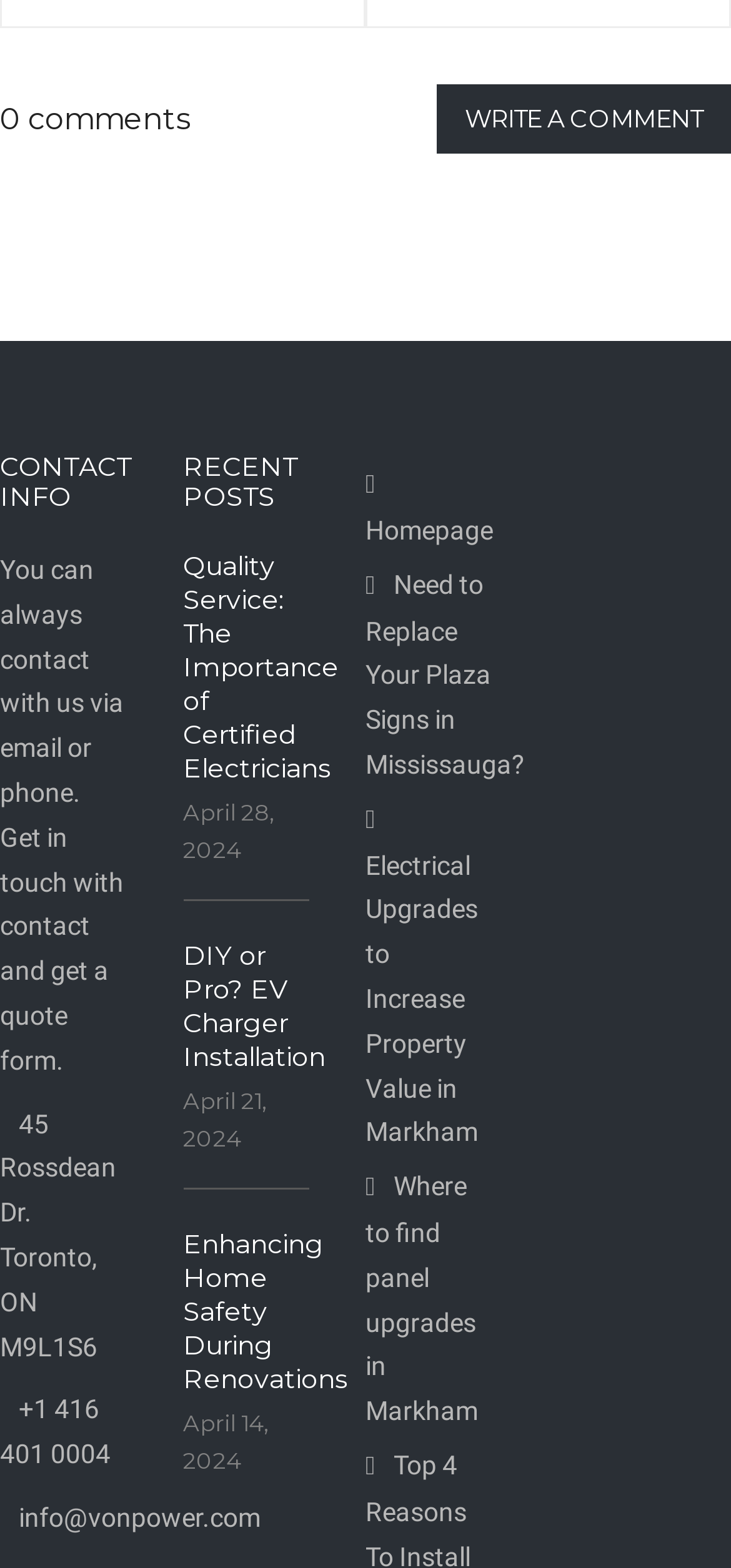Can you find the bounding box coordinates for the element that needs to be clicked to execute this instruction: "Call the phone number"? The coordinates should be given as four float numbers between 0 and 1, i.e., [left, top, right, bottom].

None